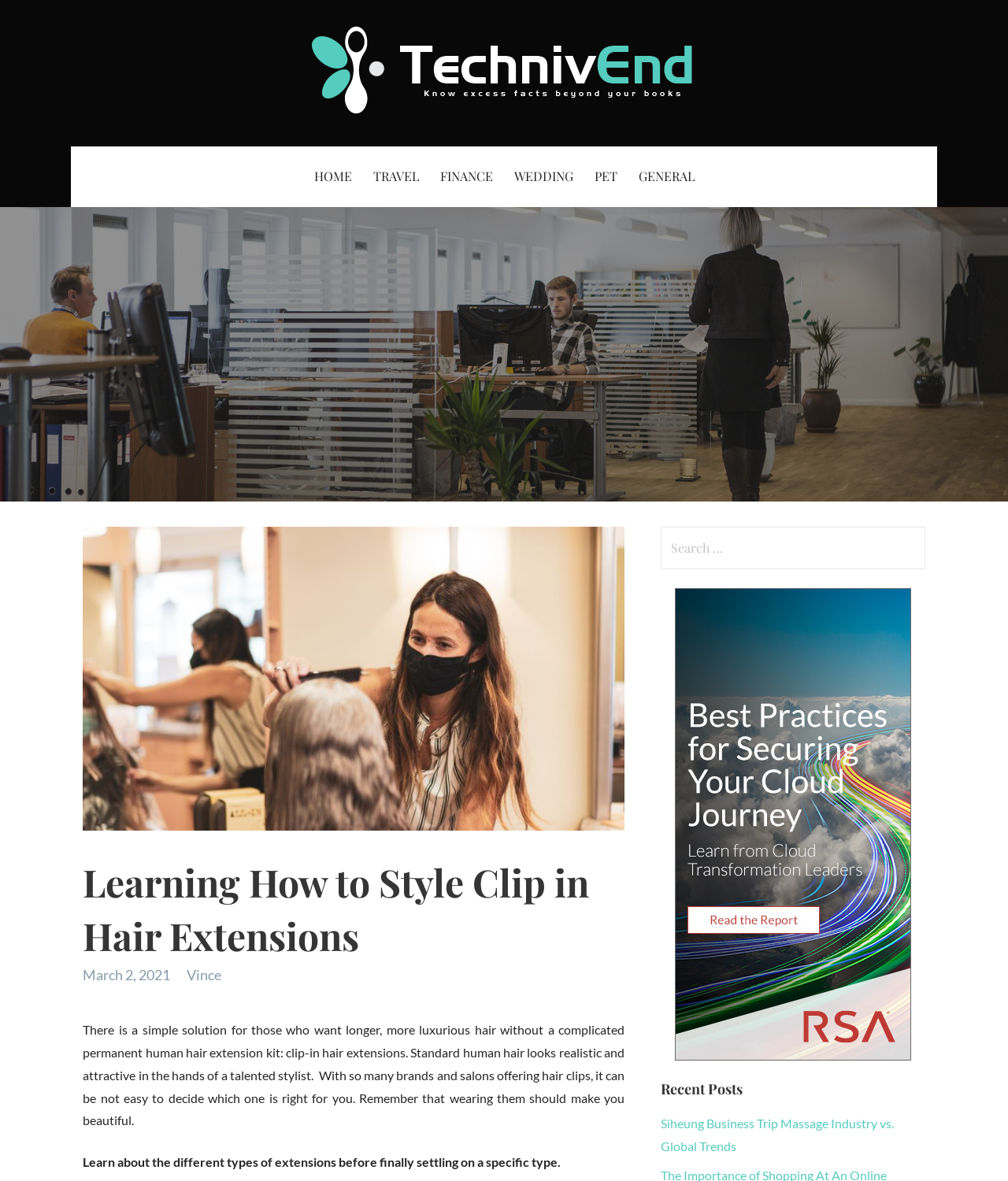Please determine the bounding box coordinates of the element to click on in order to accomplish the following task: "Click on the 'Siheung Business Trip Massage Industry vs. Global Trends' link". Ensure the coordinates are four float numbers ranging from 0 to 1, i.e., [left, top, right, bottom].

[0.655, 0.945, 0.886, 0.977]